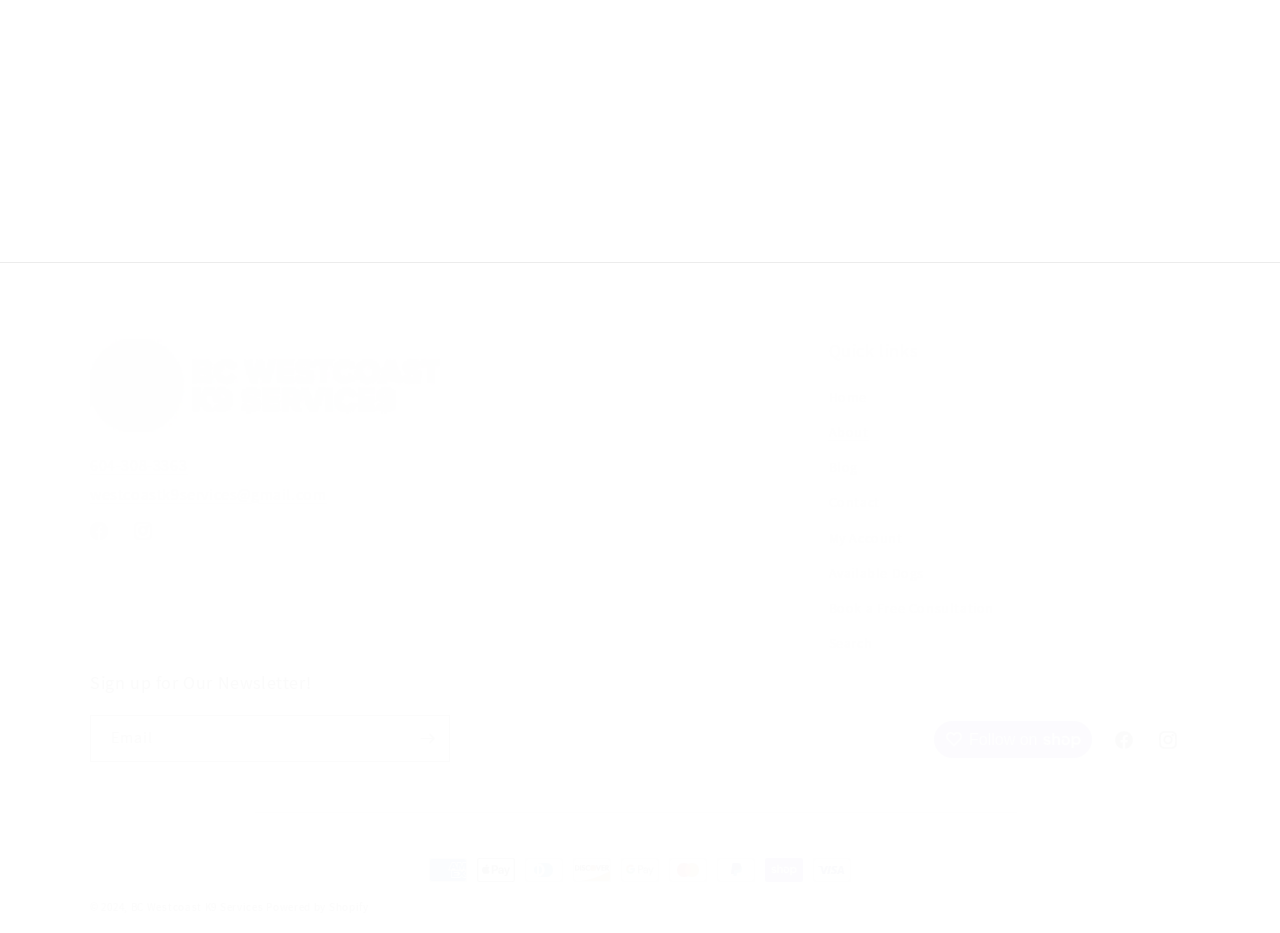Specify the bounding box coordinates (top-left x, top-left y, bottom-right x, bottom-right y) of the UI element in the screenshot that matches this description: Tour the store

None